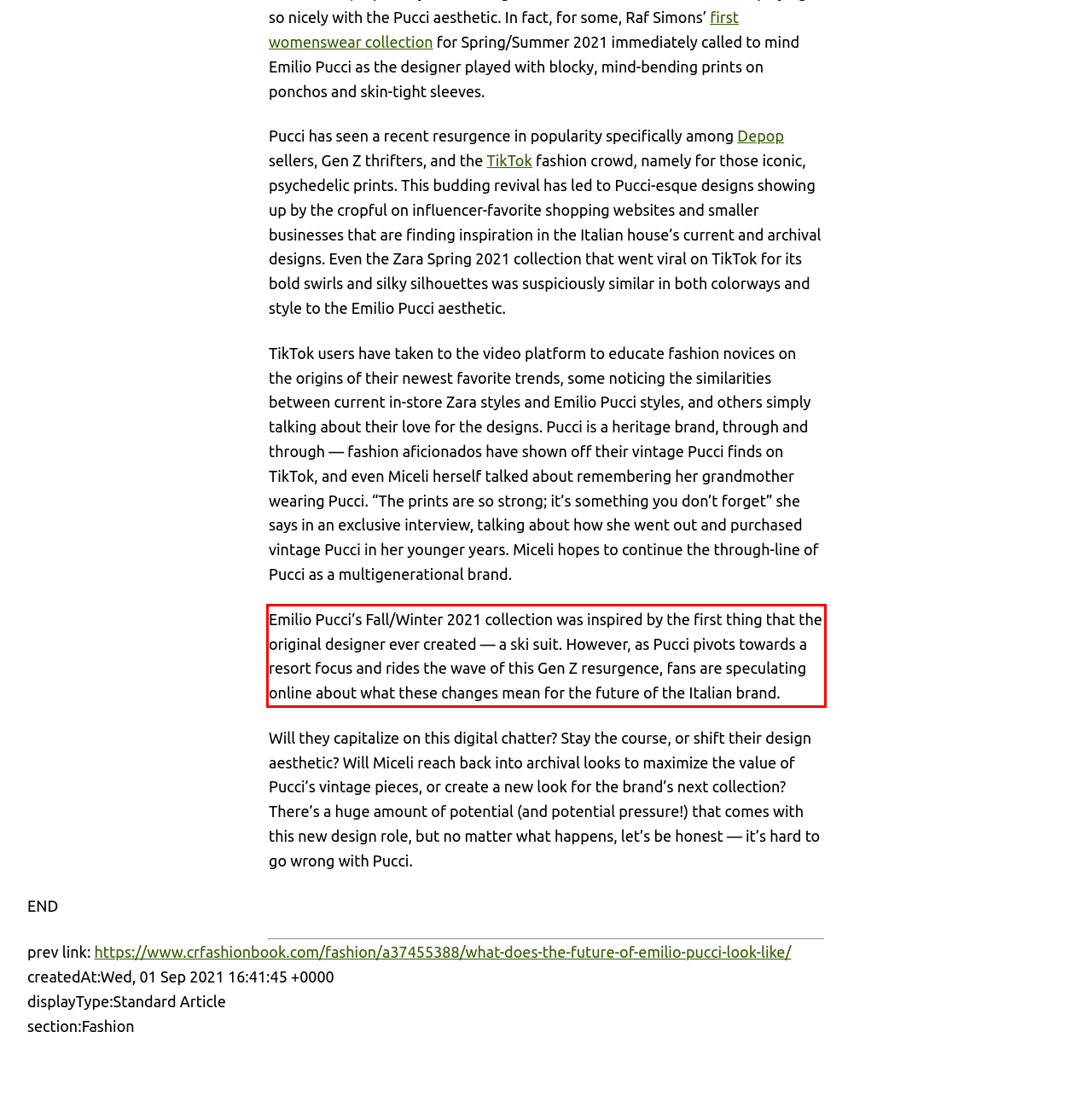Given the screenshot of a webpage, identify the red rectangle bounding box and recognize the text content inside it, generating the extracted text.

Emilio Pucci’s Fall/Winter 2021 collection was inspired by the first thing that the original designer ever created — a ski suit. However, as Pucci pivots towards a resort focus and rides the wave of this Gen Z resurgence, fans are speculating online about what these changes mean for the future of the Italian brand.